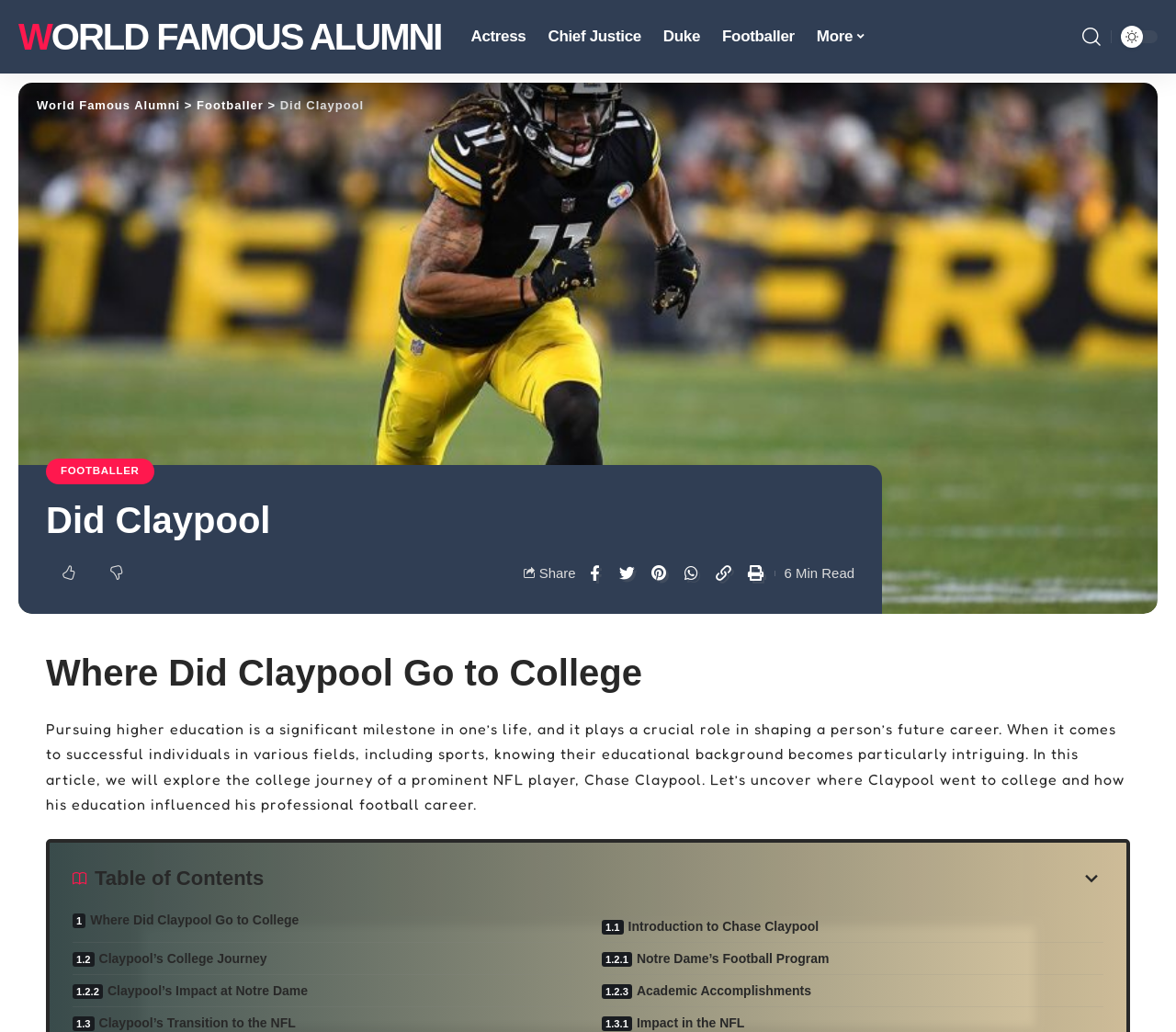Identify the bounding box coordinates for the region of the element that should be clicked to carry out the instruction: "Search for something". The bounding box coordinates should be four float numbers between 0 and 1, i.e., [left, top, right, bottom].

[0.92, 0.02, 0.937, 0.051]